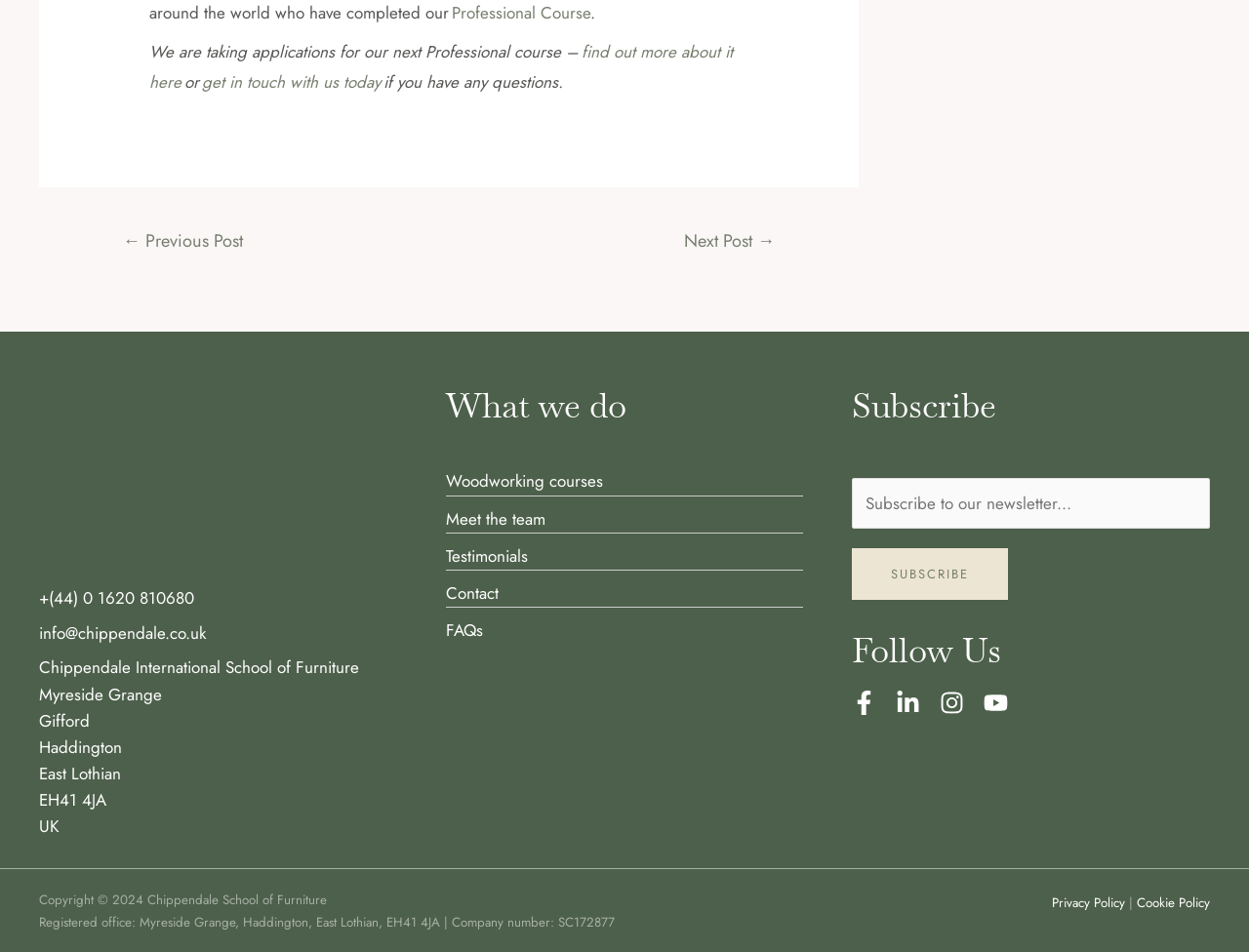Locate the bounding box coordinates of the element that should be clicked to execute the following instruction: "Find out more about the Professional course".

[0.12, 0.042, 0.587, 0.099]